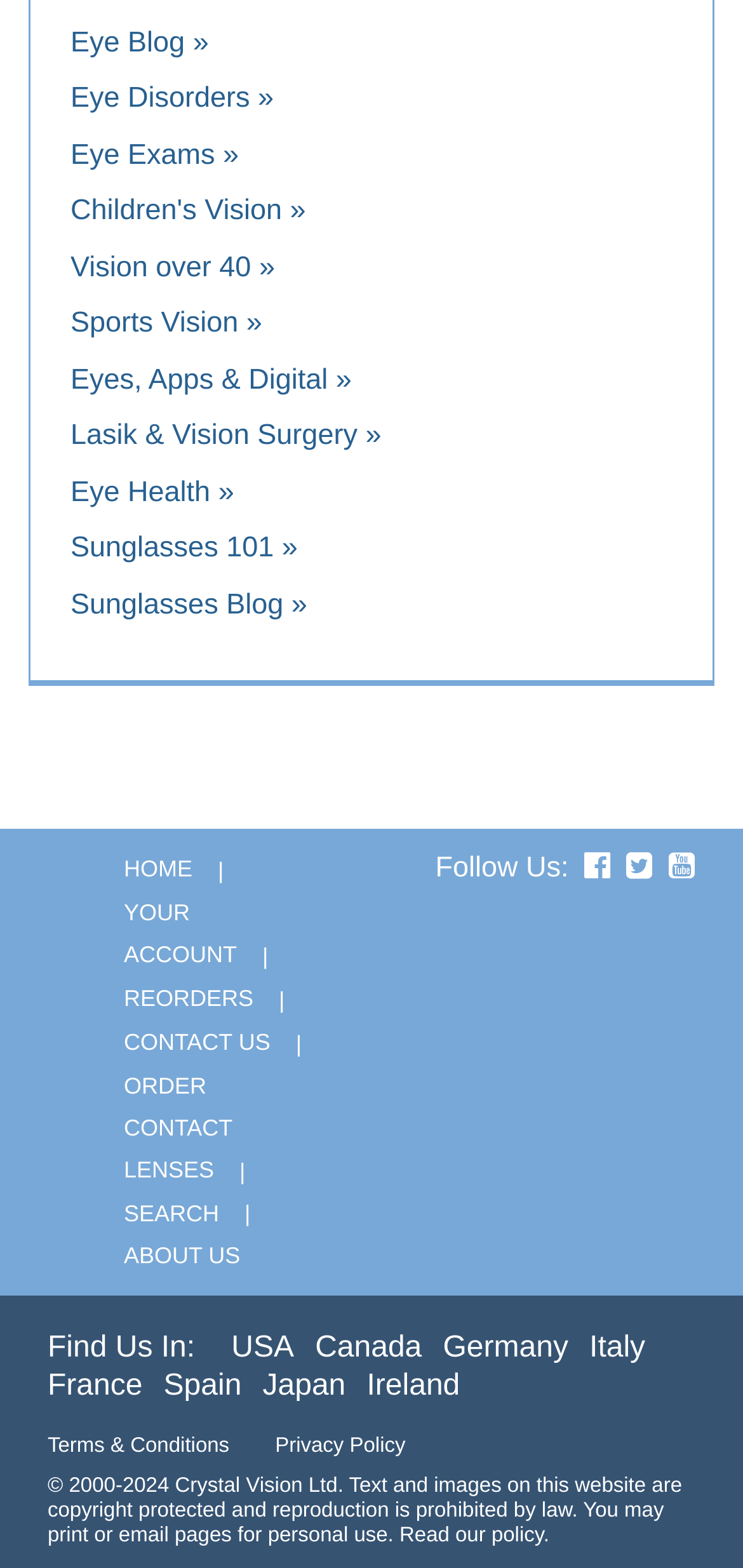Answer the question with a single word or phrase: 
What is the last link in the footer section?

Privacy Policy